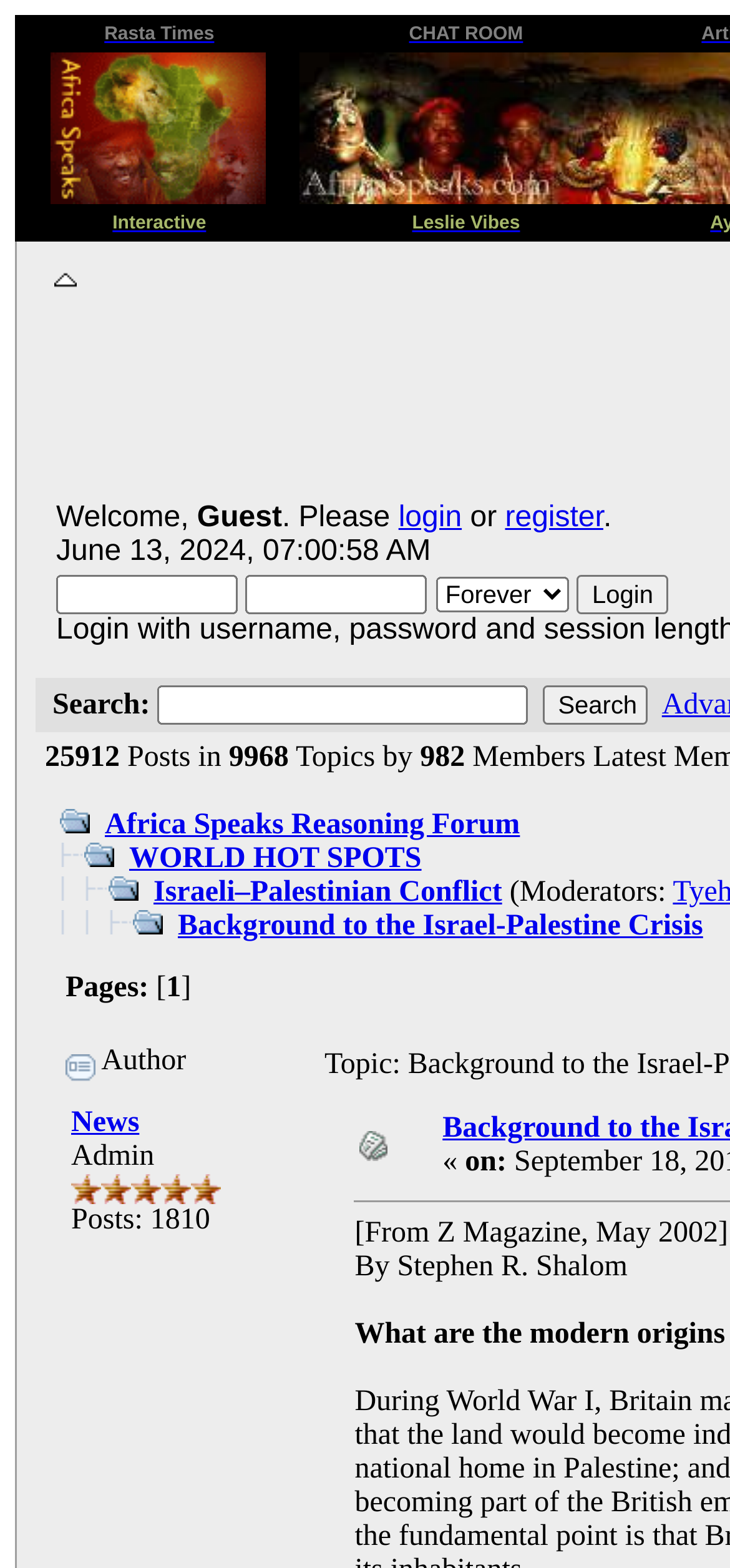How many images are in the sidebar?
Provide a detailed answer to the question, using the image to inform your response.

I counted the images in the sidebar, which are '+' at [366], 'Africa Speaks Reasoning Forum' at [369], '|-' at [371], '+' at [372], '|-' at [378], '|' at [377], and '|' at [389]. There are 7 images in total.